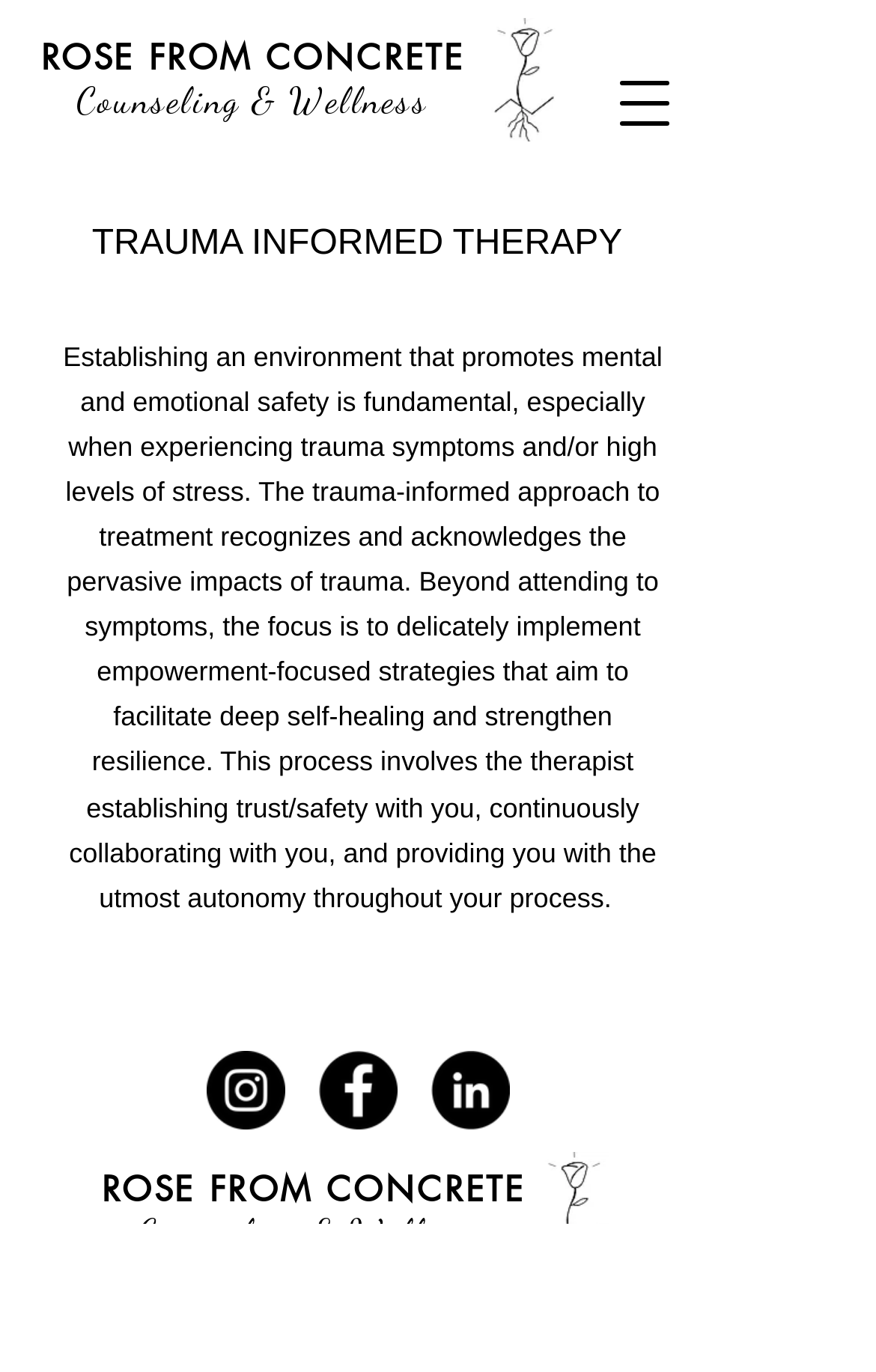What is the purpose of establishing trust and safety in therapy?
Look at the image and answer with only one word or phrase.

To facilitate self-healing and strengthen resilience